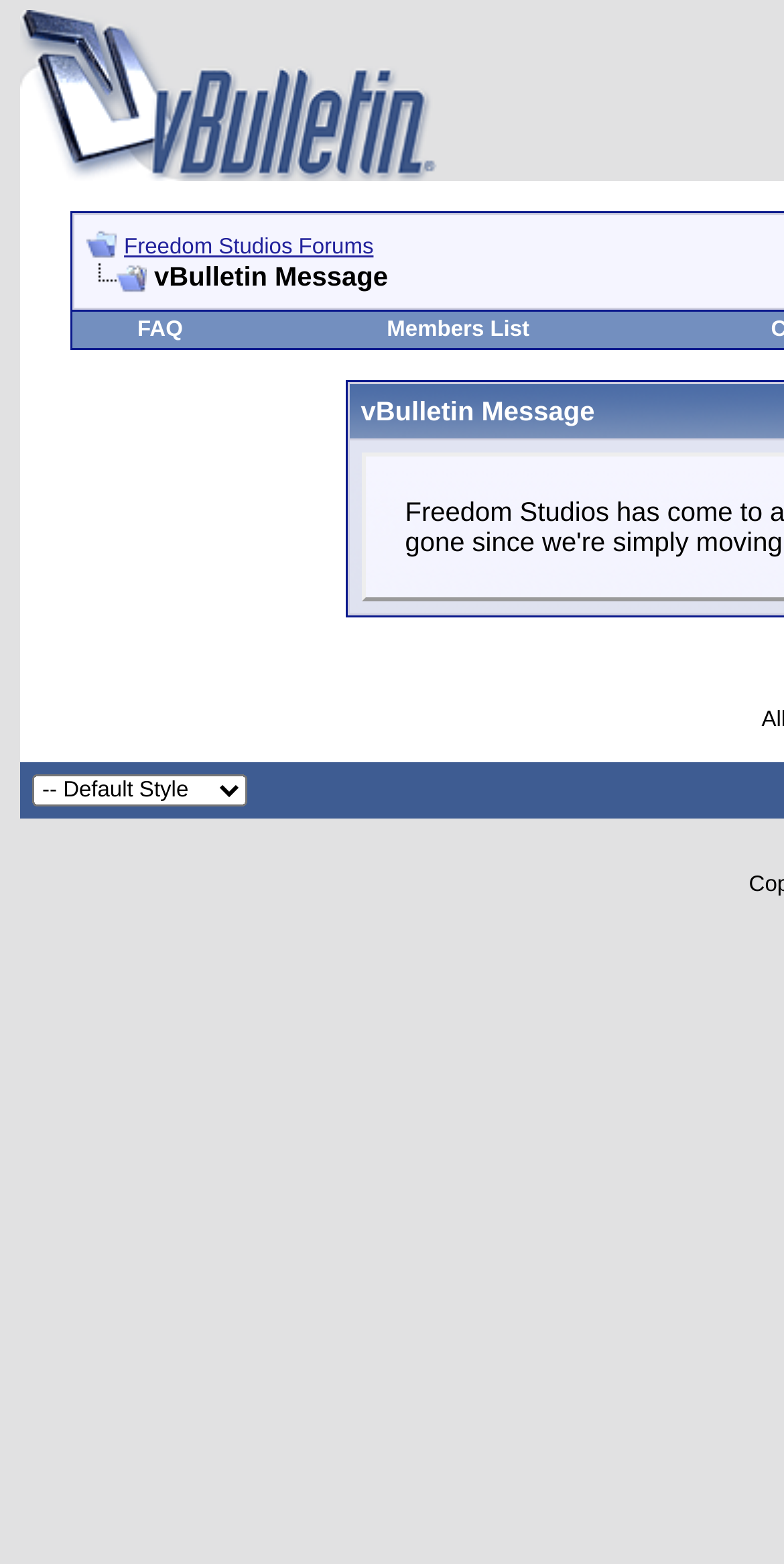Reply to the question with a single word or phrase:
How many links are present in the top navigation bar?

4